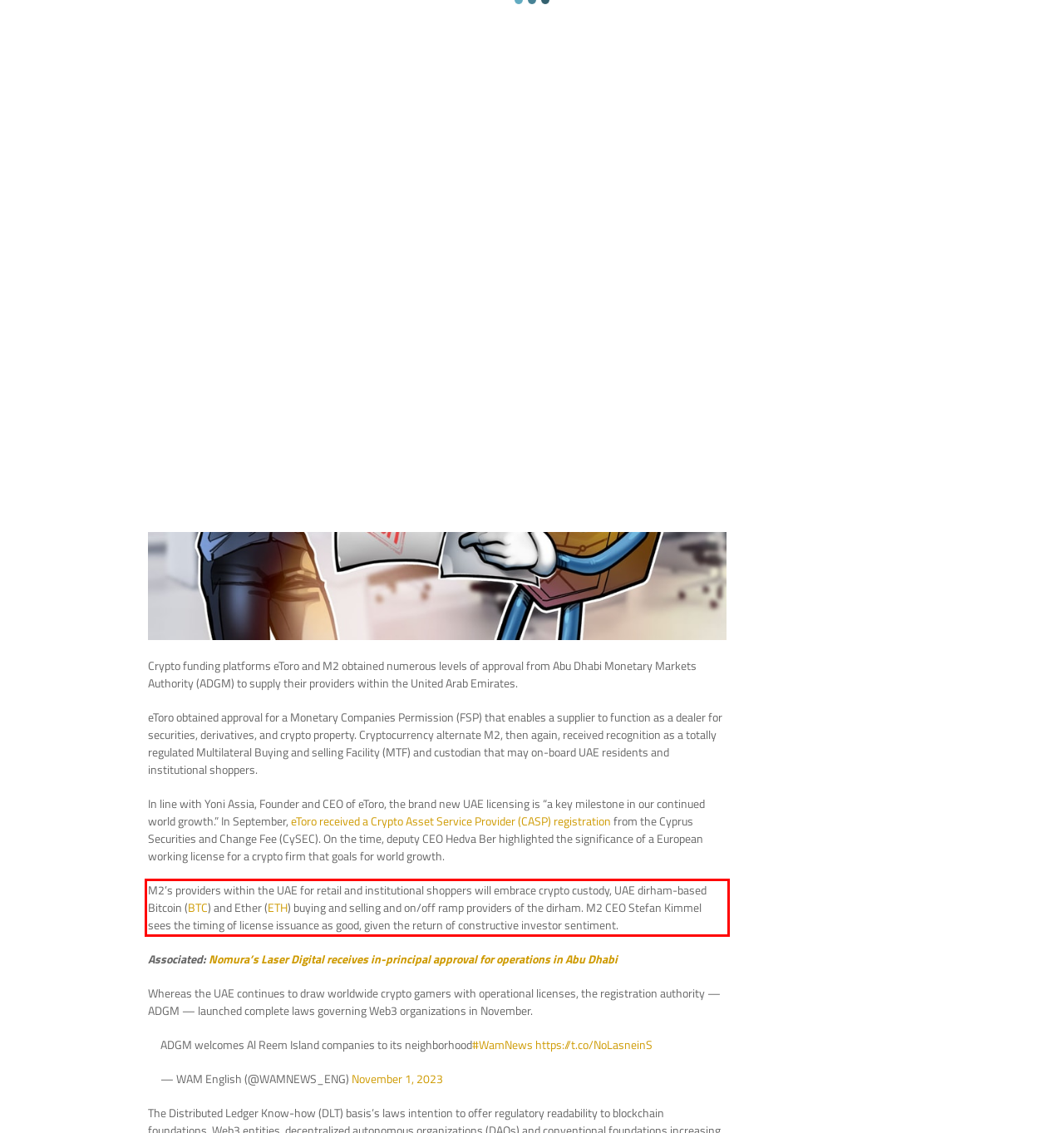You are given a webpage screenshot with a red bounding box around a UI element. Extract and generate the text inside this red bounding box.

M2’s providers within the UAE for retail and institutional shoppers will embrace crypto custody, UAE dirham-based Bitcoin (BTC) and Ether (ETH) buying and selling and on/off ramp providers of the dirham. M2 CEO Stefan Kimmel sees the timing of license issuance as good, given the return of constructive investor sentiment.